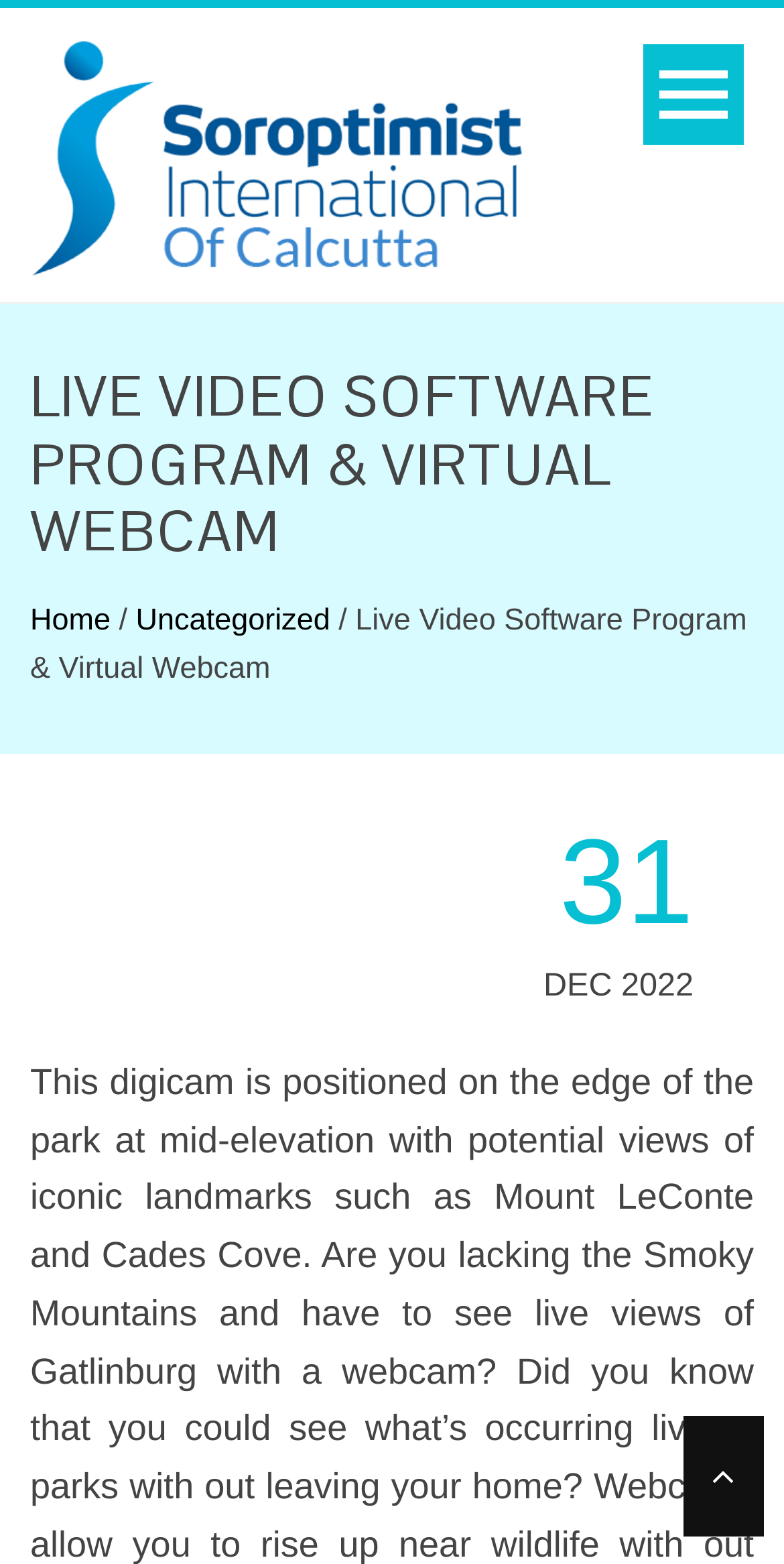Generate a thorough explanation of the webpage's elements.

The webpage is about Soroptimist International Calcutta, specifically focusing on live video software programs and virtual webcams. At the top-left corner, there is a link to the organization's homepage, accompanied by an image of the organization's logo. 

Below the logo, a prominent heading reads "LIVE VIDEO SOFTWARE PROGRAM & VIRTUAL WEBCAM" in all capital letters, taking up a significant portion of the top section. 

On the same horizontal level as the heading, there is a navigation menu consisting of three elements: a "Home" link, a separator, and an "Uncategorized" link. 

Further down, there is a section with the title "Live Video Software Program & Virtual Webcam", which appears to be a blog post or article. This section includes a date stamp, indicating that the post was published on December 31, 2022.